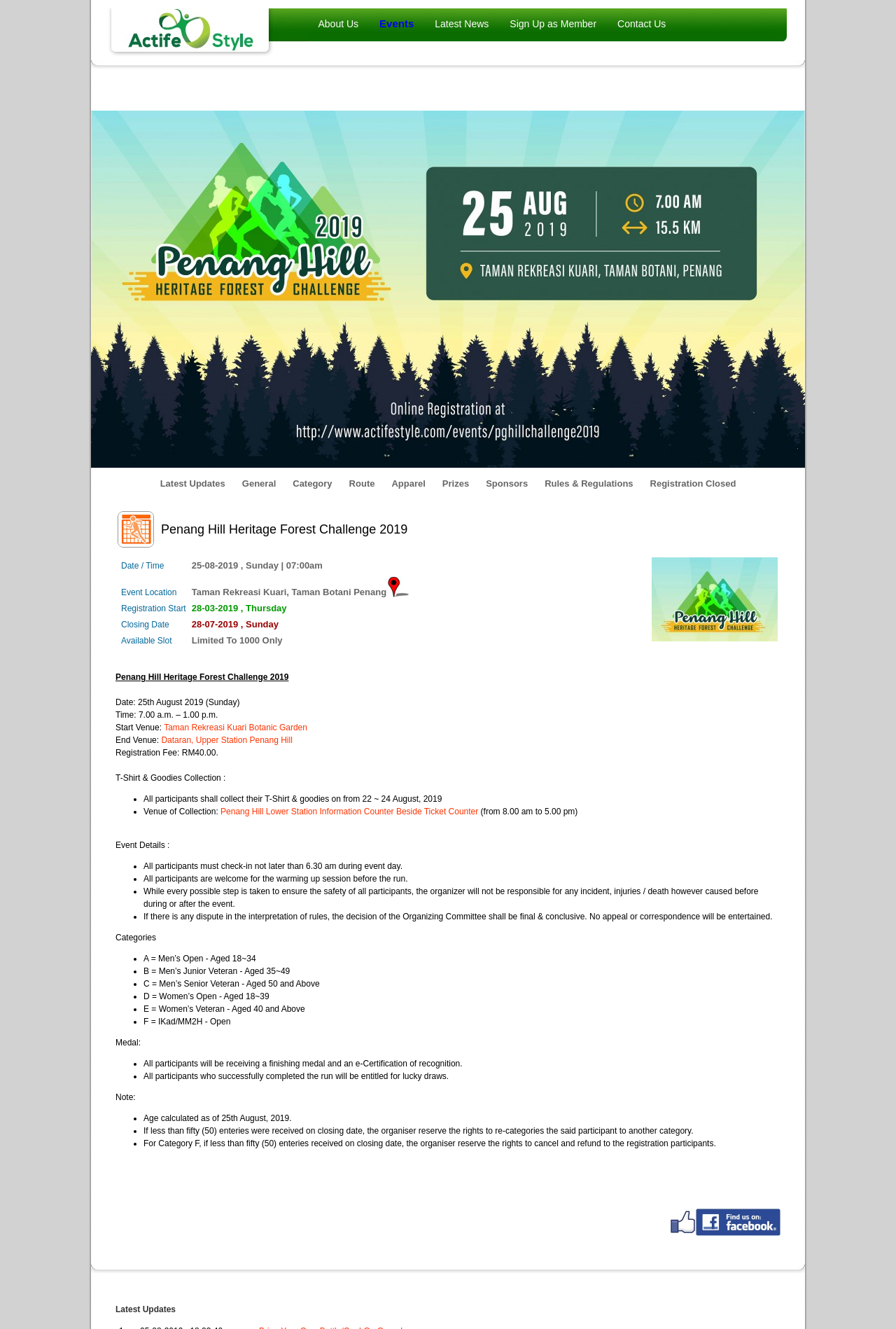Find the bounding box coordinates of the clickable element required to execute the following instruction: "Learn about ACP India Chapter". Provide the coordinates as four float numbers between 0 and 1, i.e., [left, top, right, bottom].

None